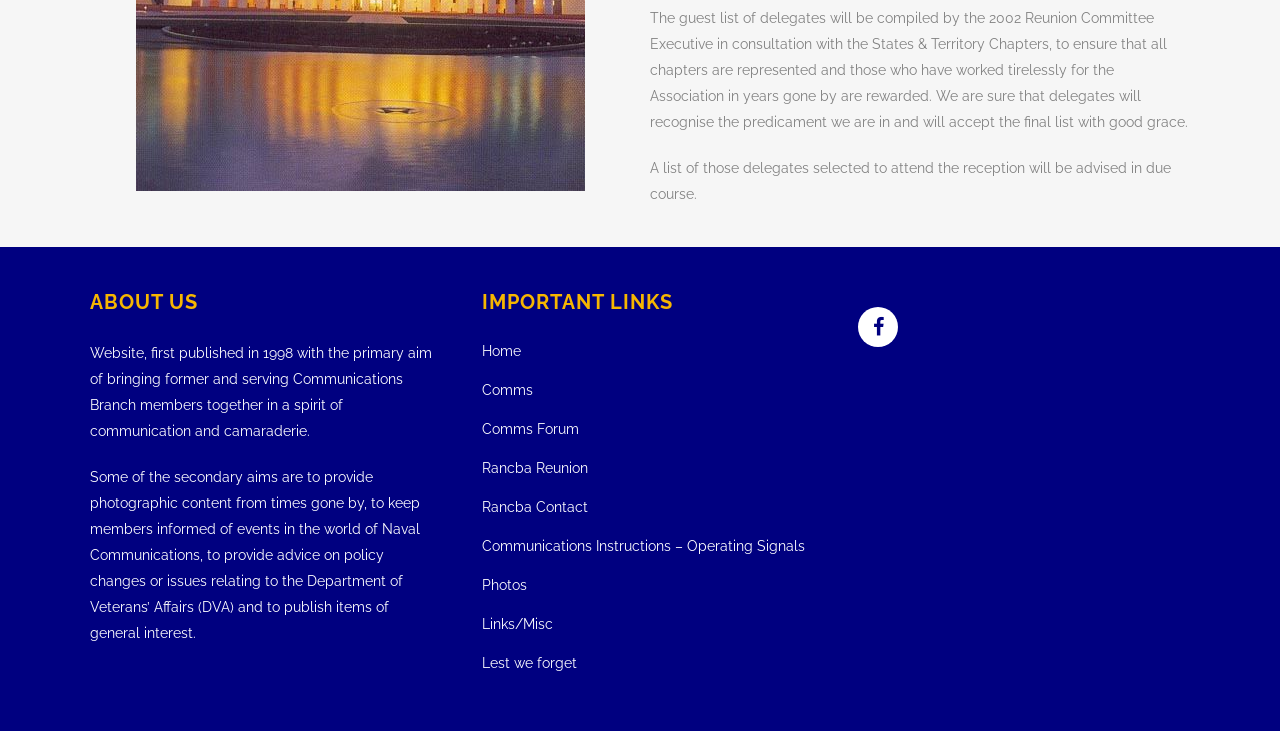Can you give a comprehensive explanation to the question given the content of the image?
How many links are under IMPORTANT LINKS?

By counting the links under the heading 'IMPORTANT LINKS', I found 11 links, including 'Home', 'Comms', 'Comms Forum', and others.